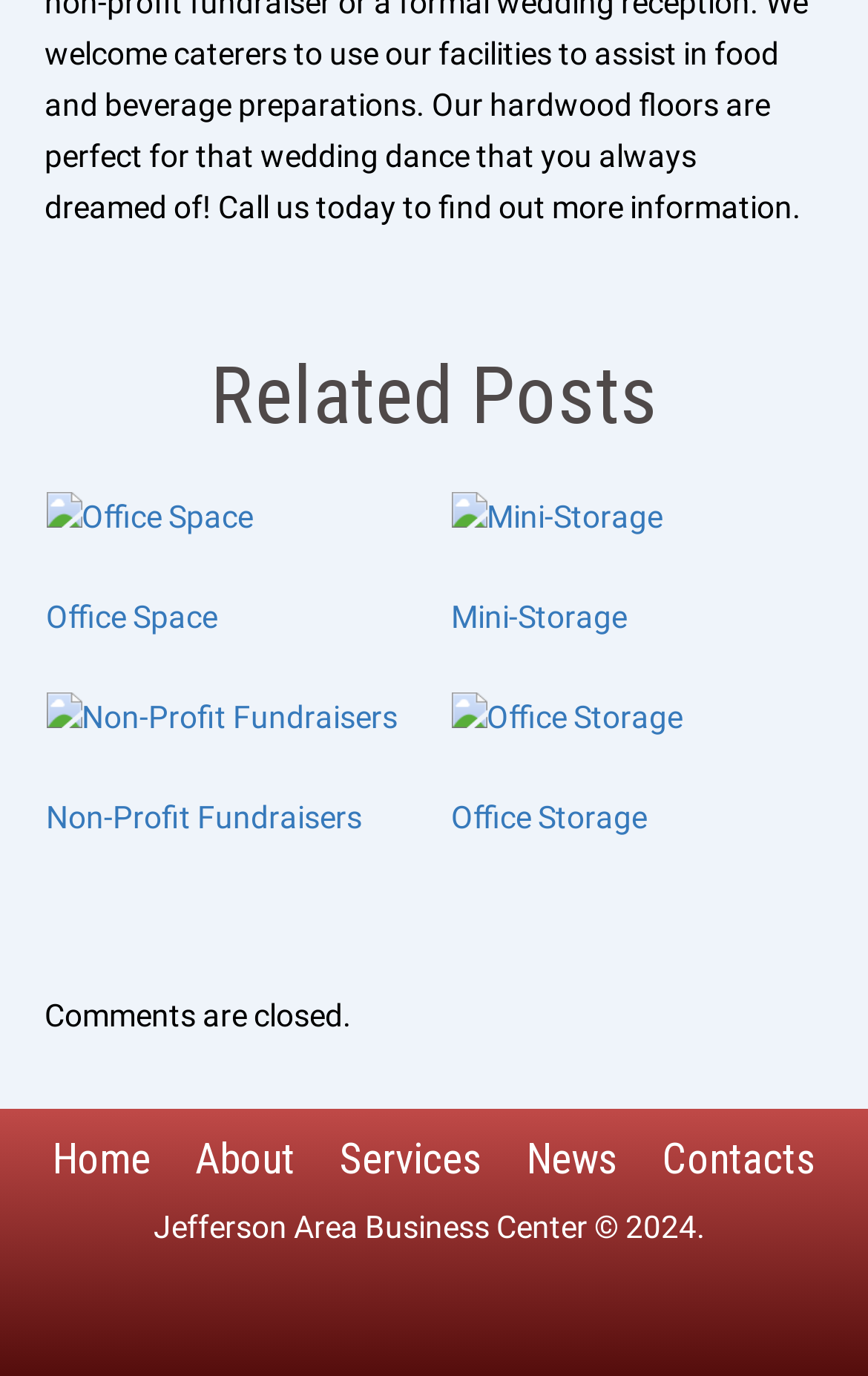Please locate the bounding box coordinates of the element's region that needs to be clicked to follow the instruction: "view 'Mini-Storage'". The bounding box coordinates should be provided as four float numbers between 0 and 1, i.e., [left, top, right, bottom].

[0.519, 0.356, 0.949, 0.394]